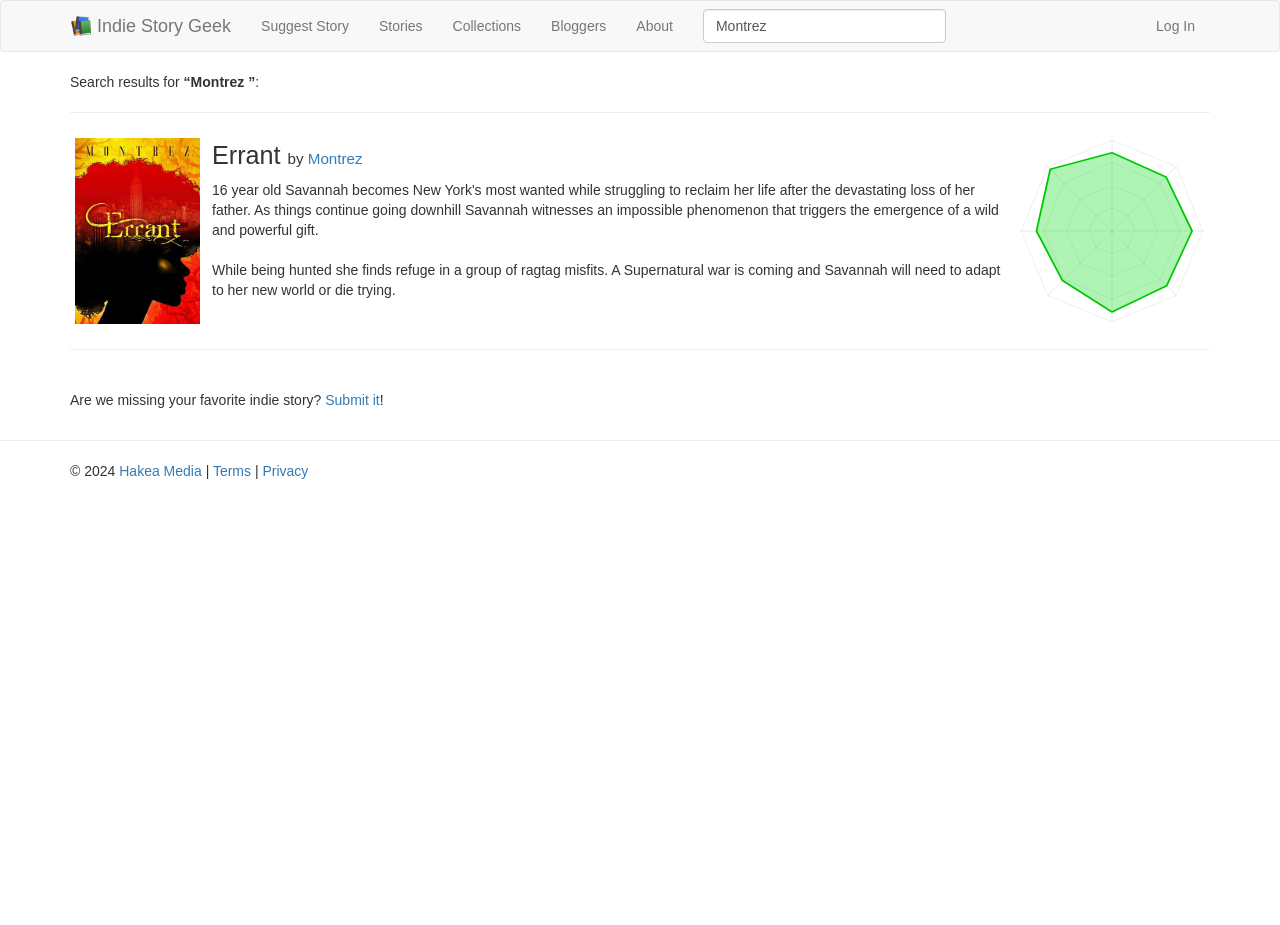What is the purpose of the textbox in the top navigation bar?
Give a detailed explanation using the information visible in the image.

I found a textbox element in the top navigation bar with a placeholder text 'Search'. This suggests that the purpose of the textbox is to allow users to search for something on the website.